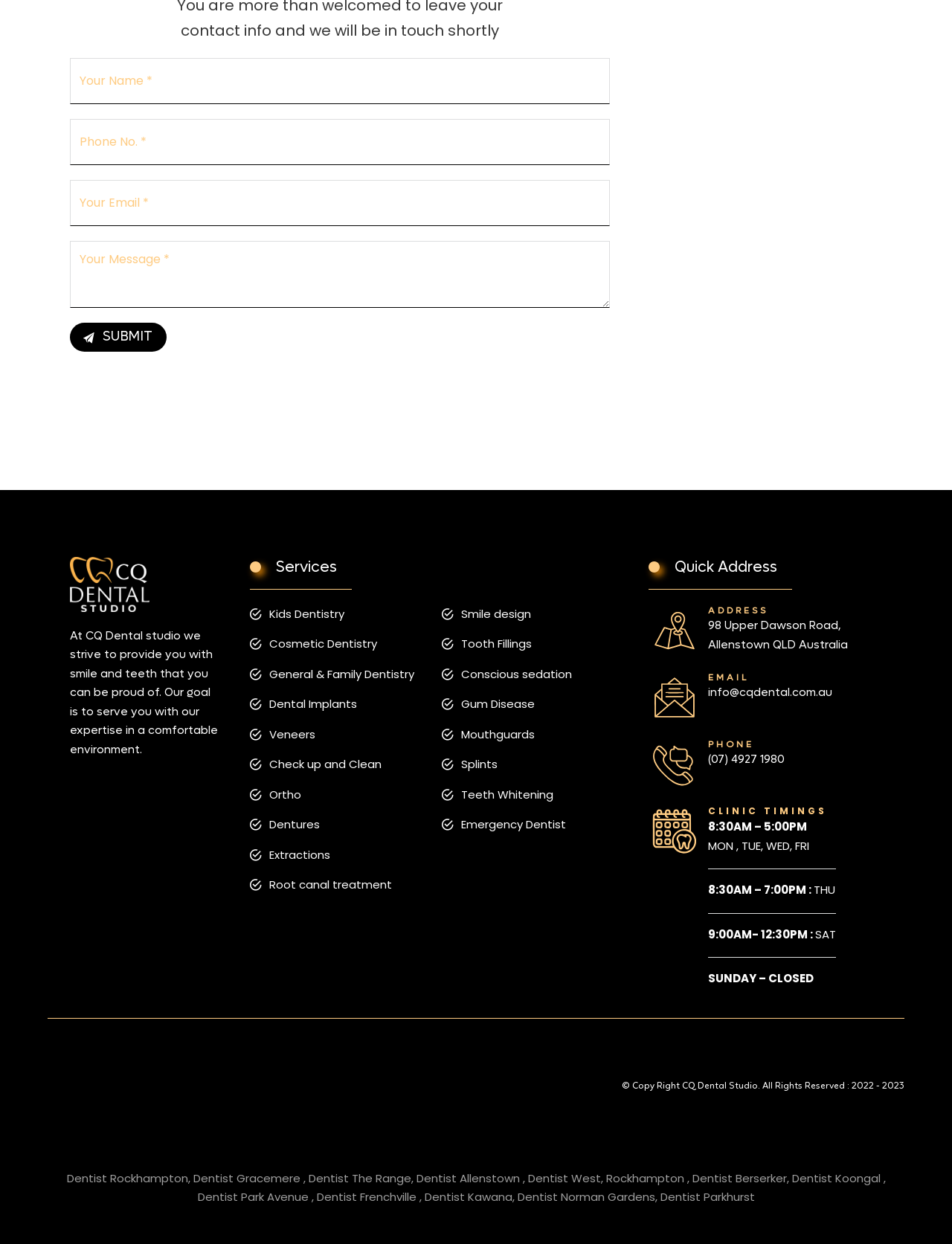Identify the bounding box coordinates for the element you need to click to achieve the following task: "Enter your email". Provide the bounding box coordinates as four float numbers between 0 and 1, in the form [left, top, right, bottom].

[0.073, 0.145, 0.641, 0.182]